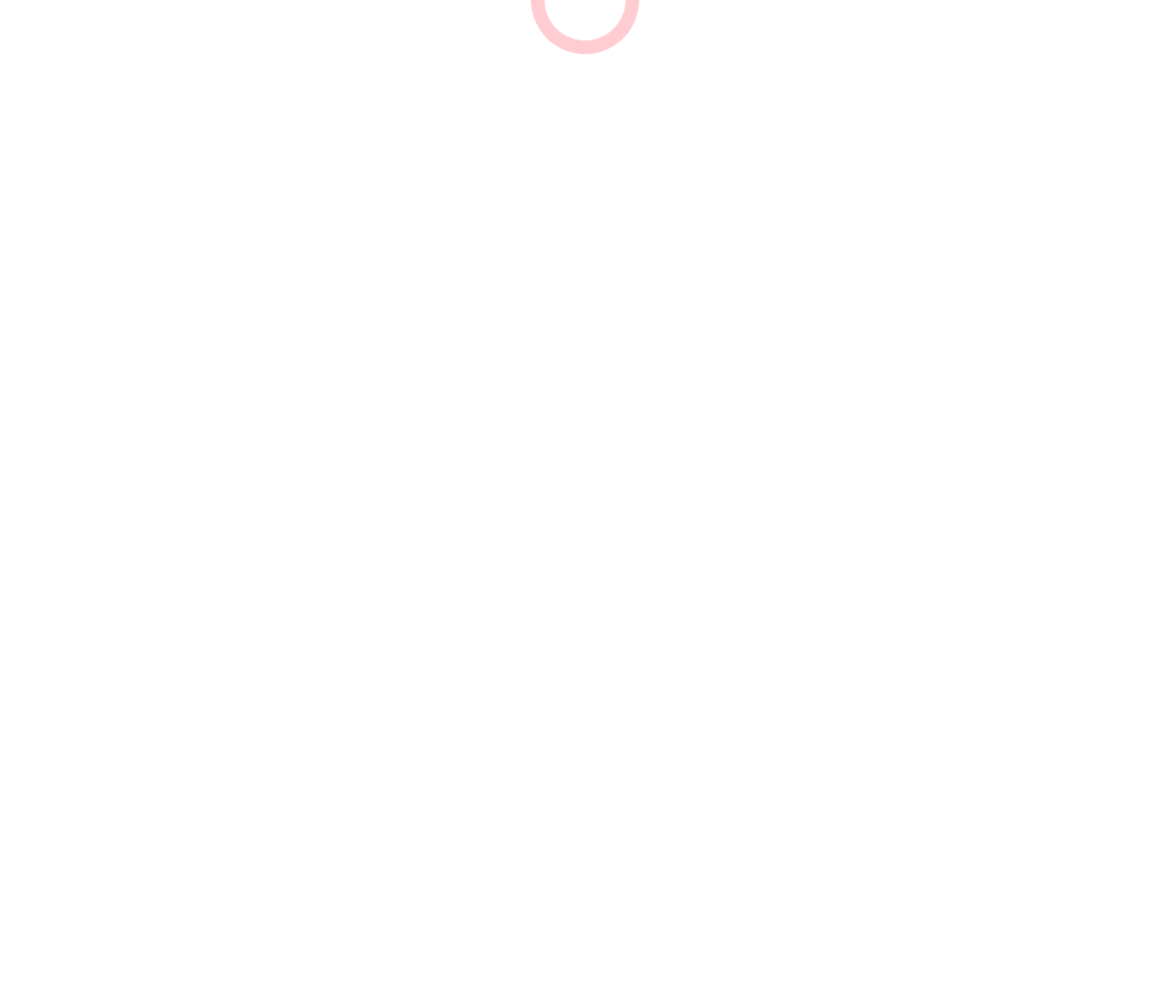Provide the bounding box coordinates for the UI element described in this sentence: "Details". The coordinates should be four float values between 0 and 1, i.e., [left, top, right, bottom].

[0.0, 0.061, 1.0, 0.117]